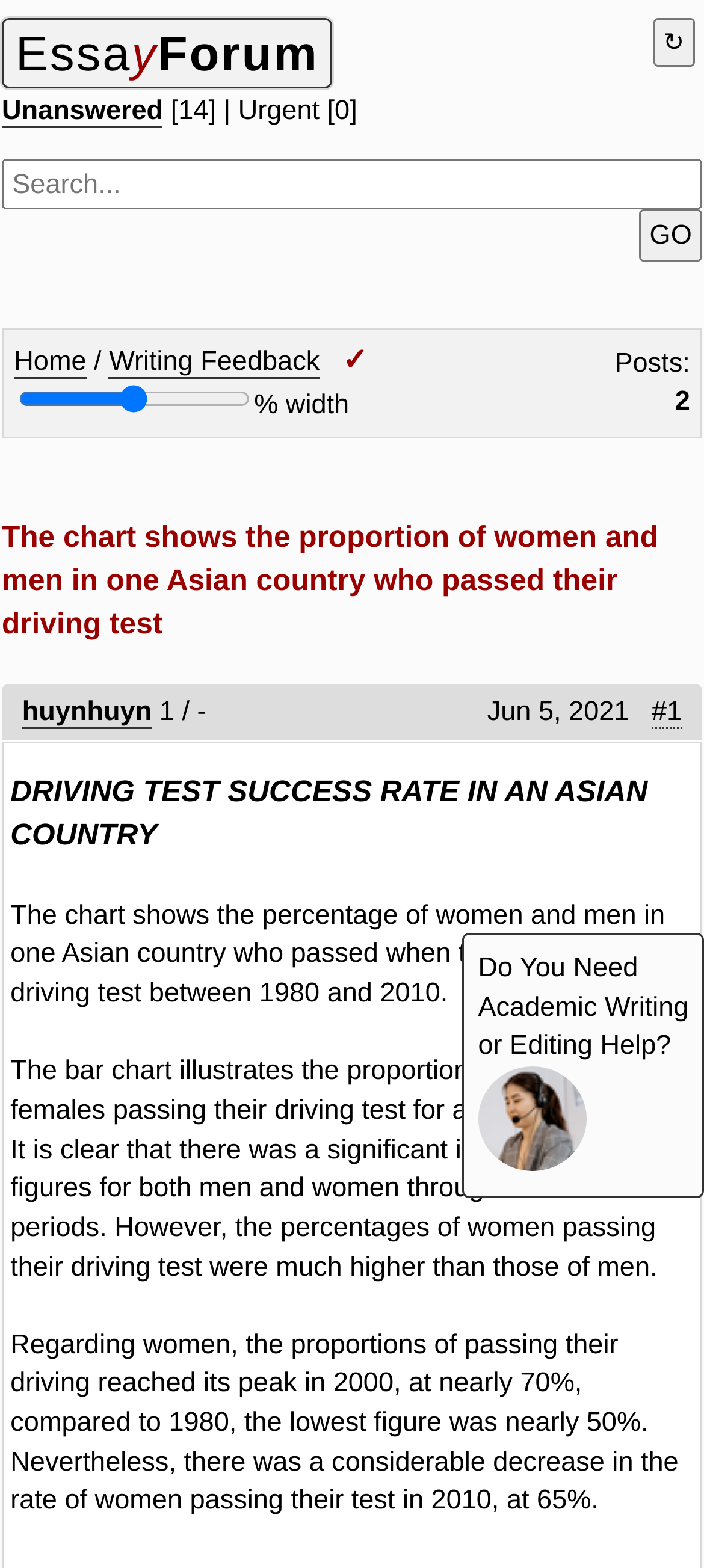How many posts are there?
Please give a detailed and thorough answer to the question, covering all relevant points.

The number of posts can be determined by reading the text 'Posts: 2' in the table cell.